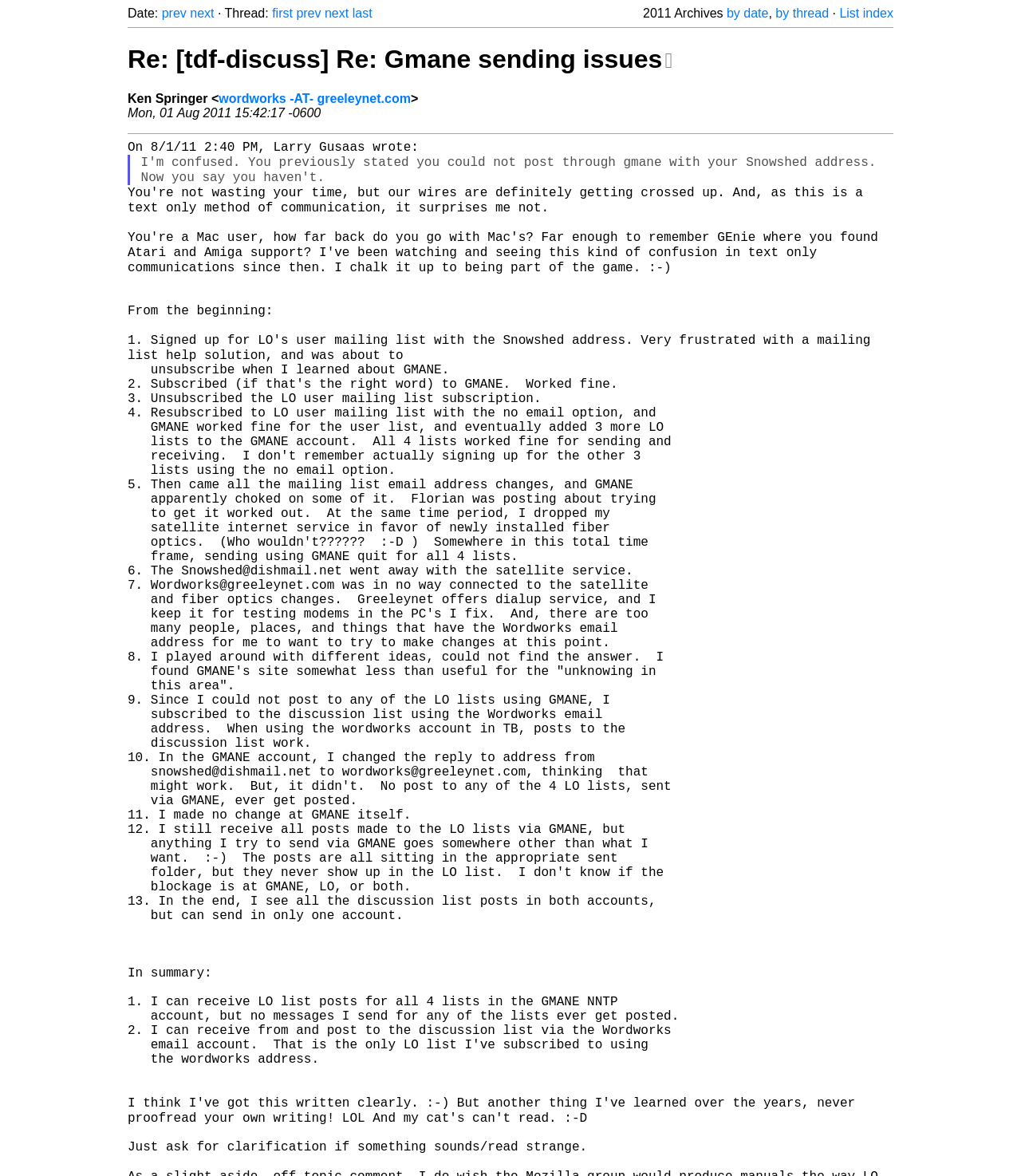What is the reason for the user's frustration with the mailing list help solution?
Please provide a single word or phrase answer based on the image.

It was not working